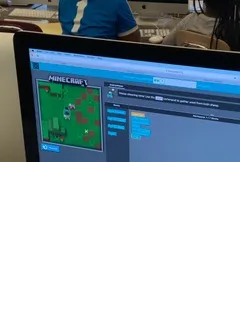What is the focus of the curriculum in this image?
Using the information from the image, provide a comprehensive answer to the question.

This image reflects the integration of technology in education, highlighting the emphasis on coding and robotics within the curriculum. The Minecraft programming interface and the interactive coding environment suggest a strong focus on coding and robotics in the curriculum.